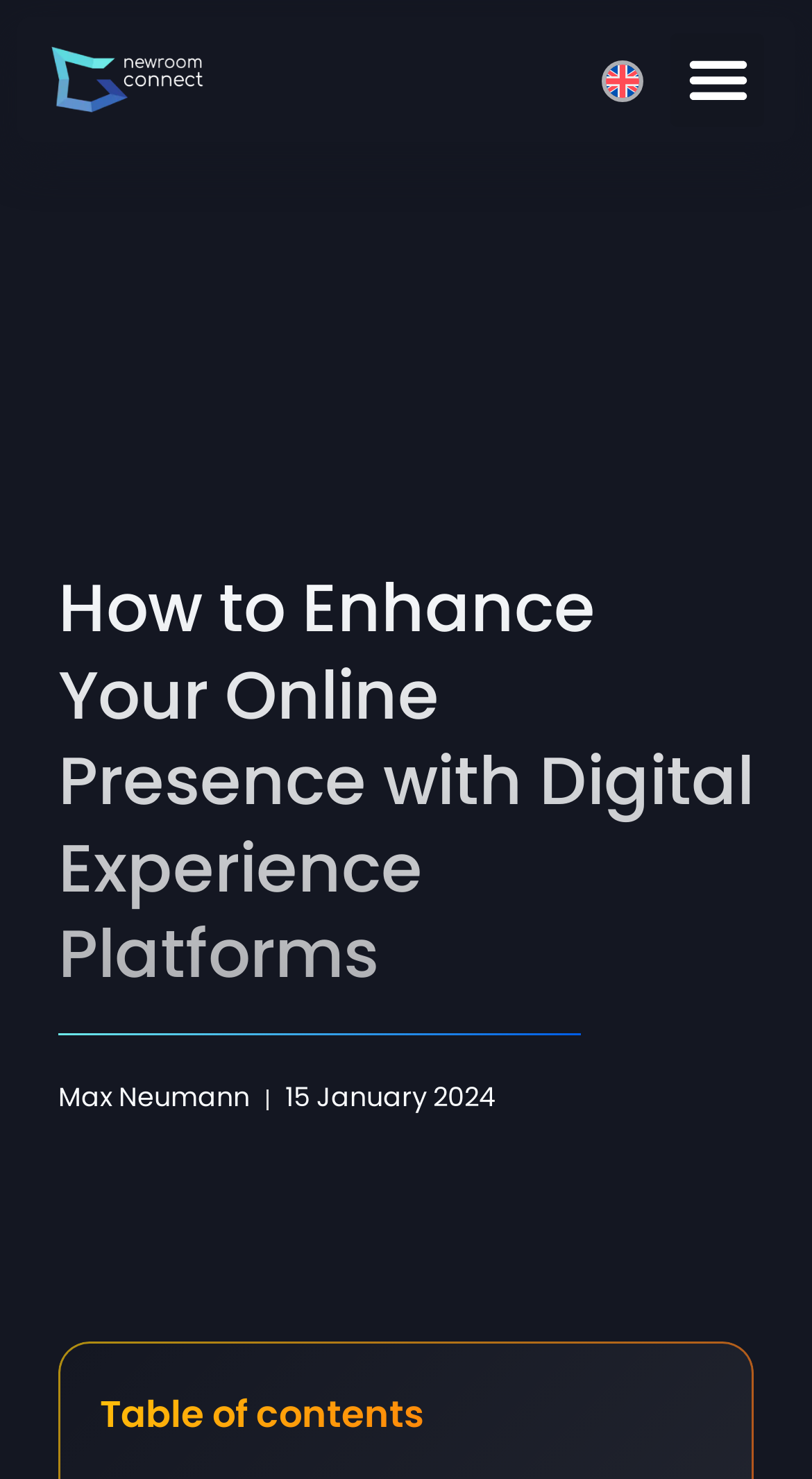Identify the bounding box for the described UI element. Provide the coordinates in (top-left x, top-left y, bottom-right x, bottom-right y) format with values ranging from 0 to 1: alt="NRC-Logo"

[0.059, 0.029, 0.258, 0.078]